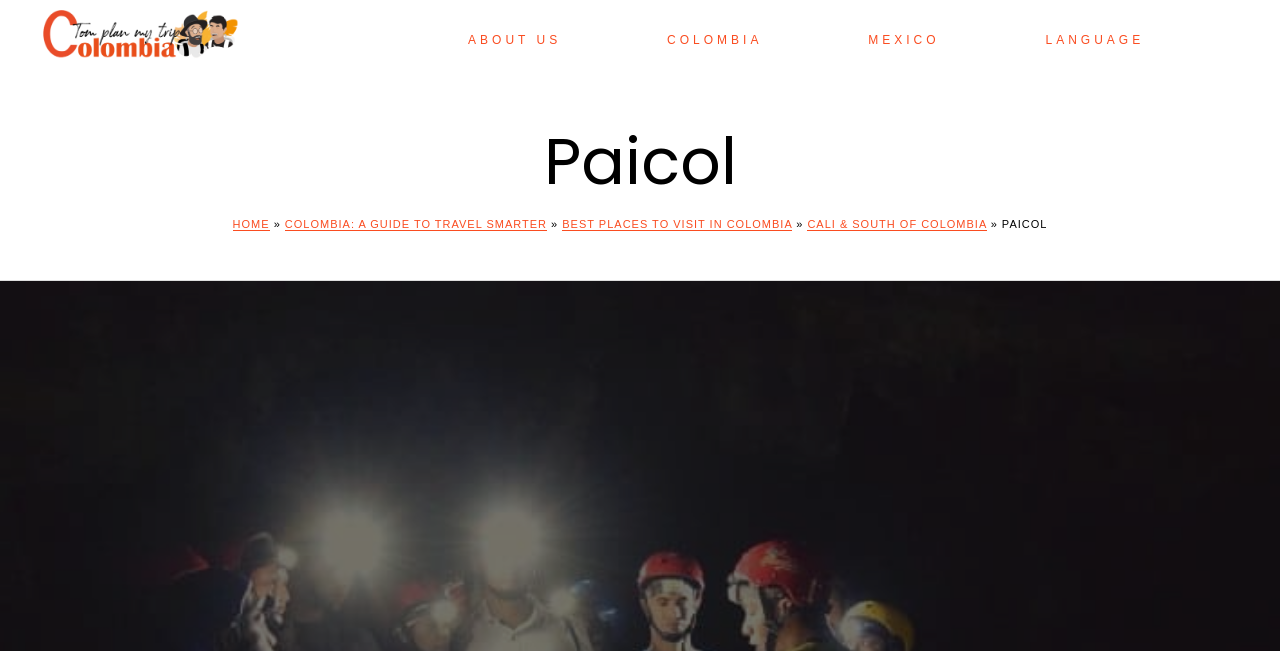Please specify the coordinates of the bounding box for the element that should be clicked to carry out this instruction: "read about Cali and South of Colombia". The coordinates must be four float numbers between 0 and 1, formatted as [left, top, right, bottom].

[0.631, 0.335, 0.771, 0.355]